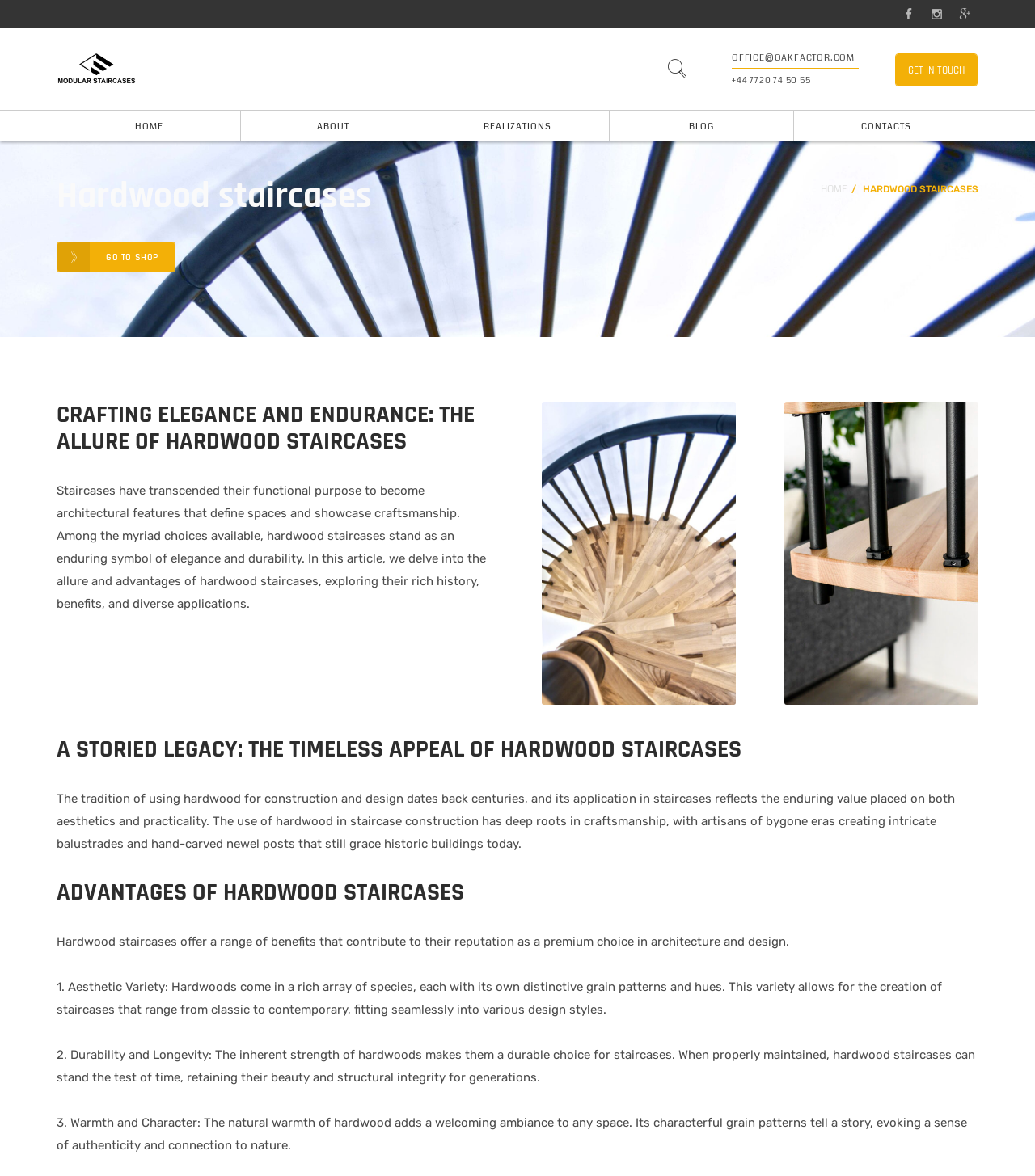What is the phone number on the webpage?
Answer the question in a detailed and comprehensive manner.

I found the phone number by looking at the StaticText element with the OCR text '+44 7720 74 50 55' located at [0.707, 0.063, 0.783, 0.073].